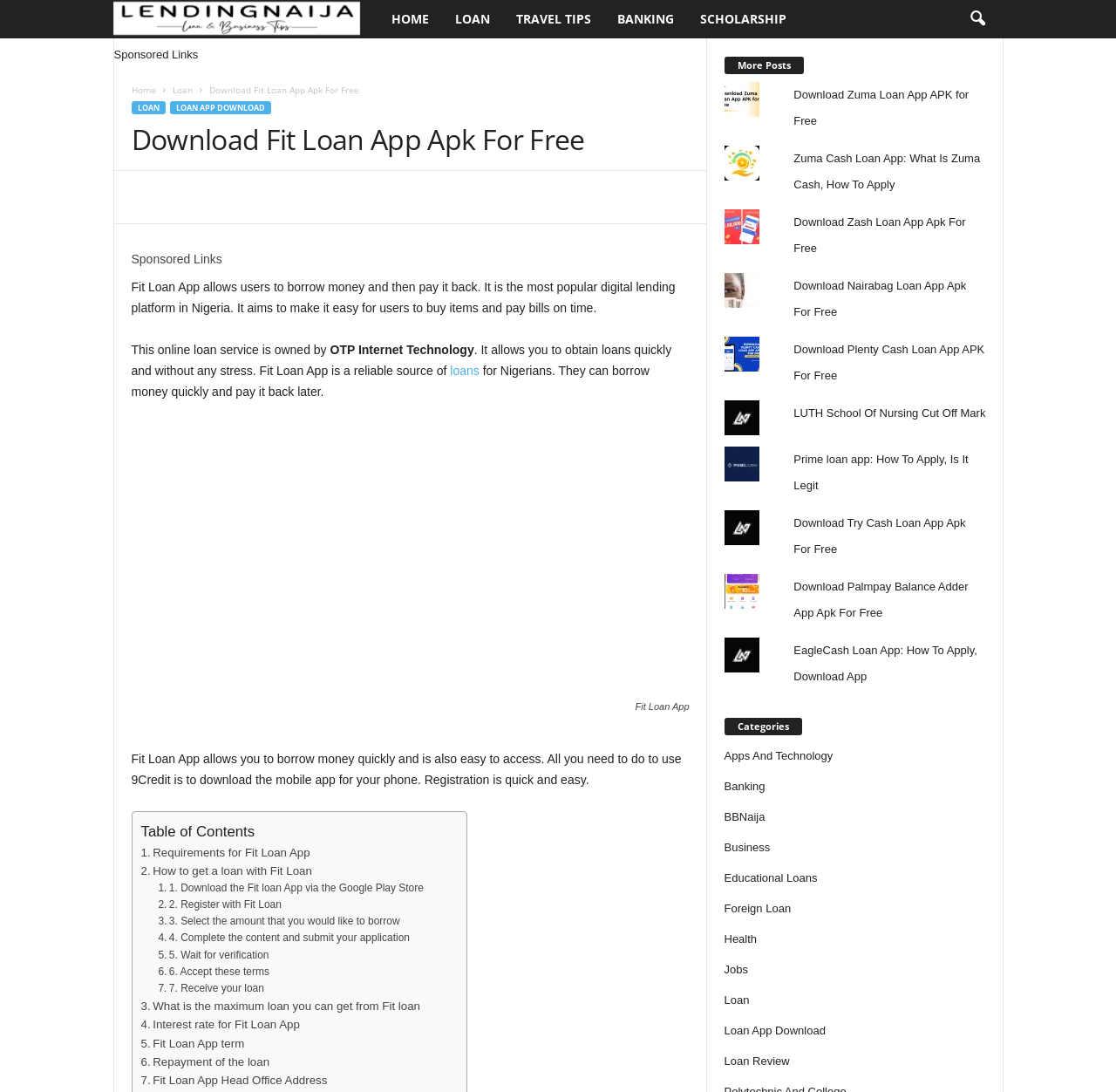What is the category of the article 'LUTH School Of Nursing Cut Off Mark'?
Please answer the question as detailed as possible.

The category of the article 'LUTH School Of Nursing Cut Off Mark' can be found in the link 'BBNaija' which is associated with the image 'LUTH School Of Nursing Cut Off Mark'.